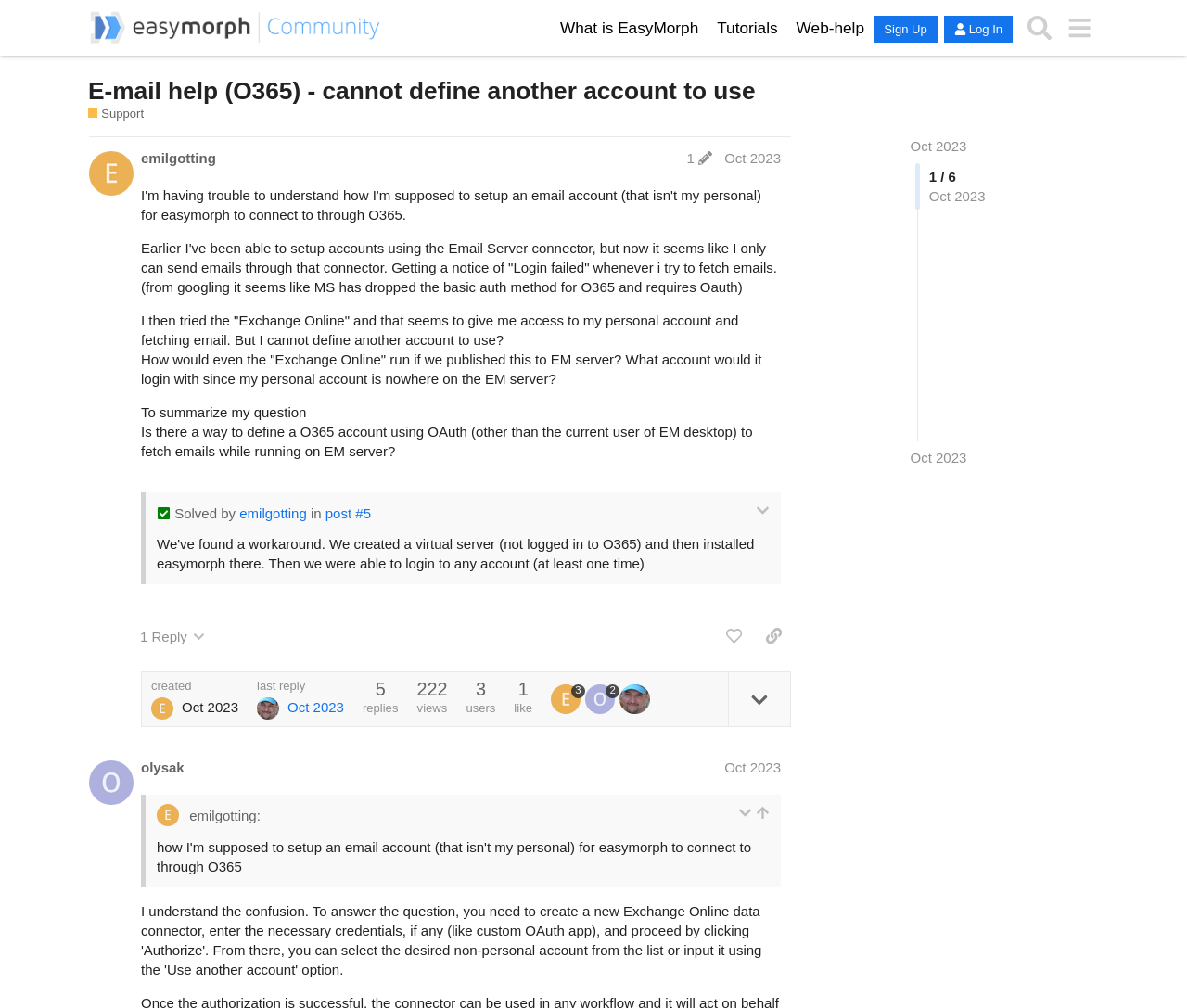Determine the bounding box coordinates of the element's region needed to click to follow the instruction: "Go to the 'Support' page". Provide these coordinates as four float numbers between 0 and 1, formatted as [left, top, right, bottom].

[0.074, 0.105, 0.121, 0.122]